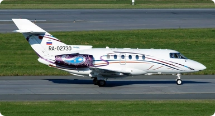Explain the image in detail, mentioning the main subjects and background elements.

The image features a Hawker 850XP private jet, registration number RA-02730, showcasing its sleek white fuselage adorned with colorful, artistic designs on the tail. The aircraft is positioned on a tarmac, ready for takeoff. The background is lush green grass, indicating a well-maintained runway area with clear skies. This particular jet, launched in 2007, is commonly used for business and private travel, emphasizing both luxury and performance in its design and capabilities.